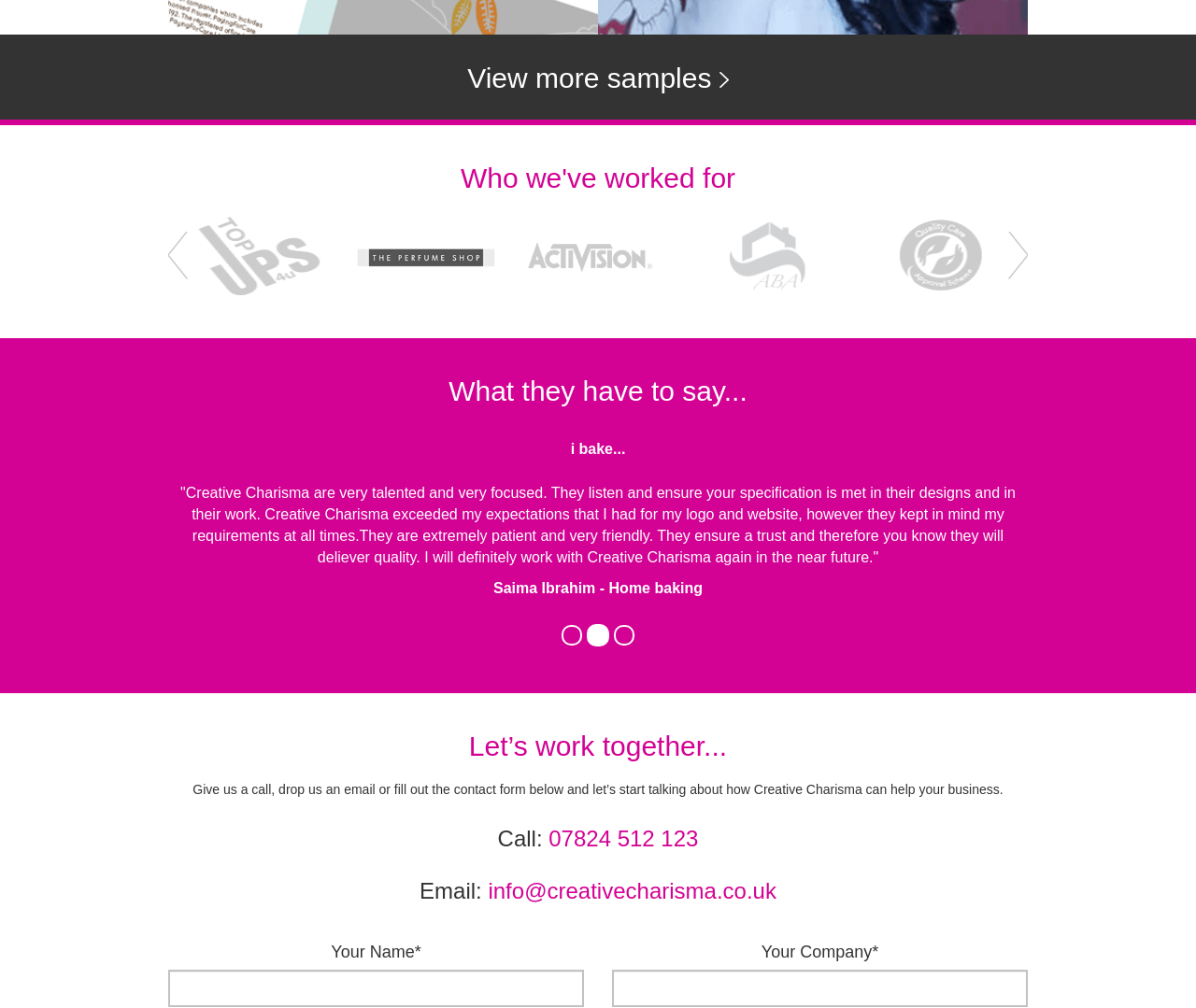Provide the bounding box coordinates of the UI element this sentence describes: "View more samples".

[0.391, 0.062, 0.609, 0.092]